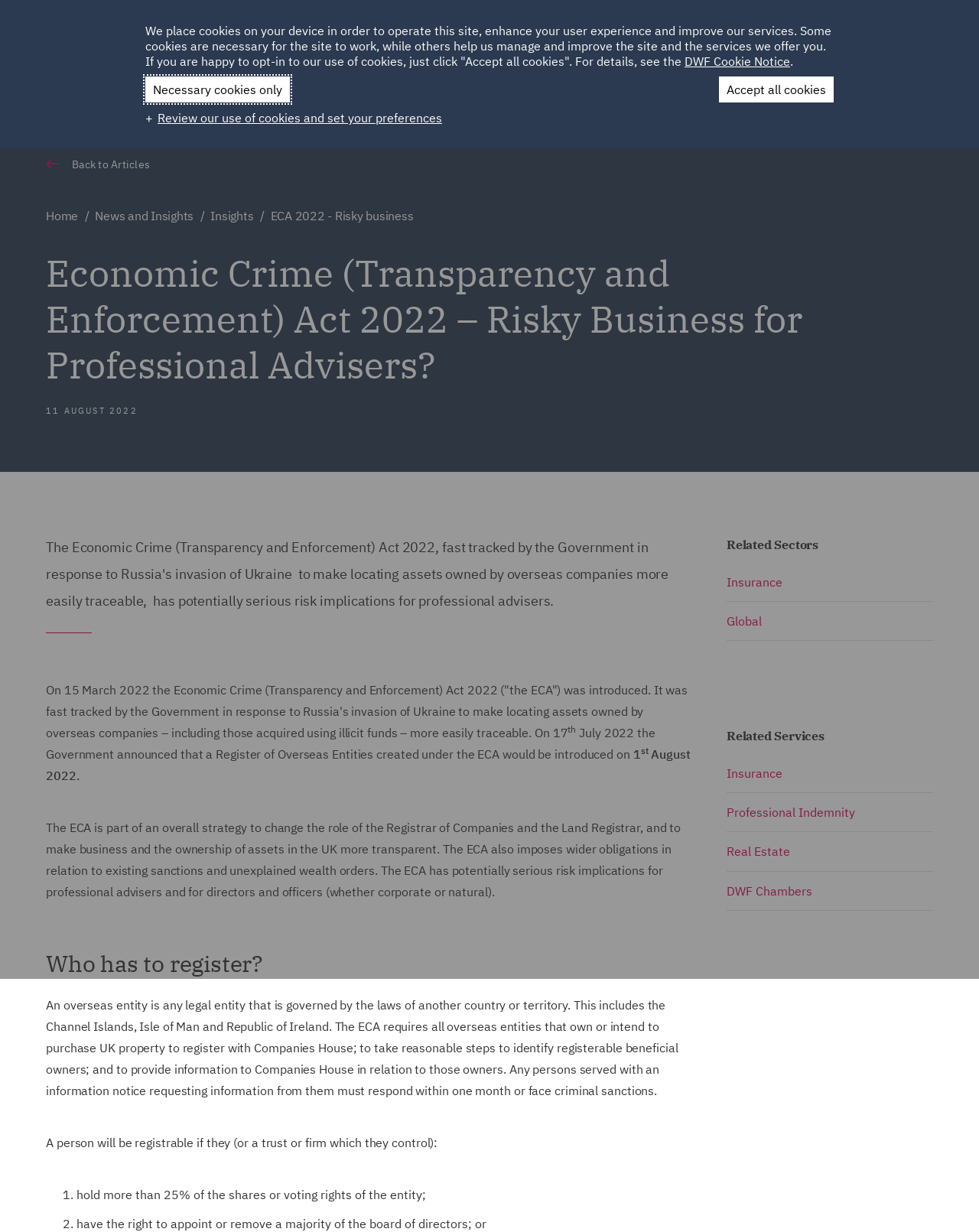Highlight the bounding box coordinates of the region I should click on to meet the following instruction: "View News and Insights".

[0.572, 0.074, 0.677, 0.087]